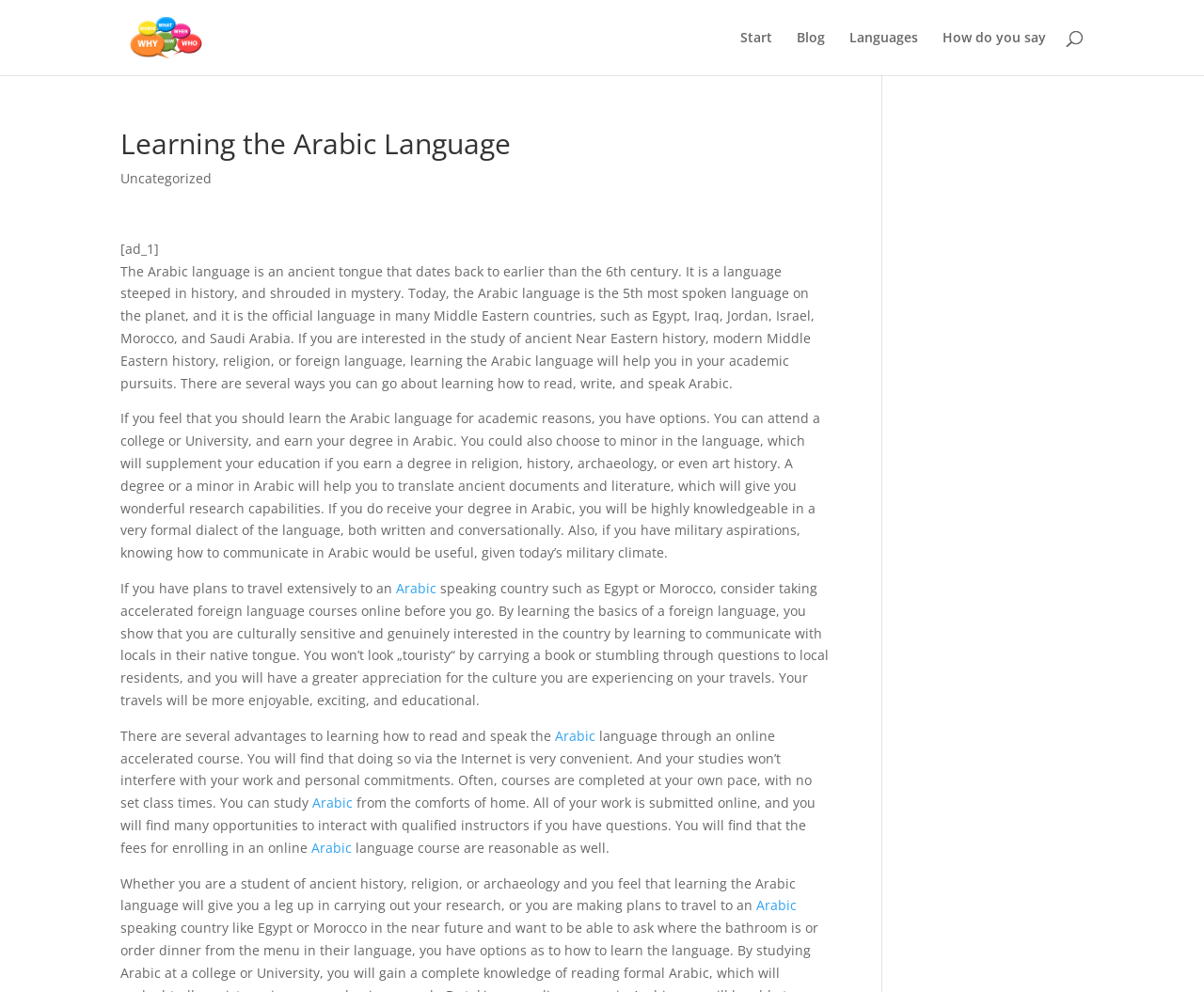Identify the bounding box coordinates of the region that should be clicked to execute the following instruction: "Click the 'Start' link".

[0.615, 0.031, 0.641, 0.076]